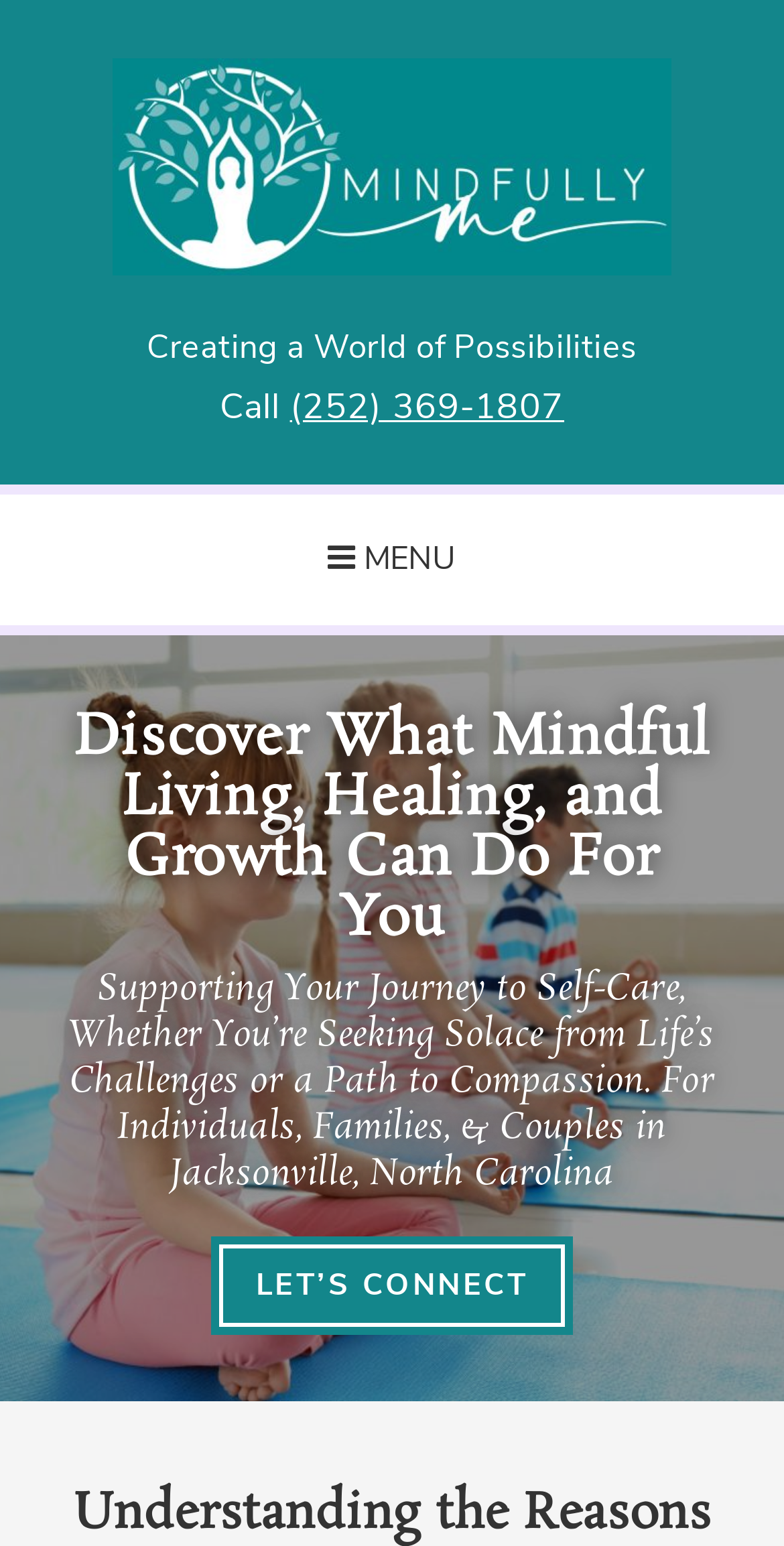What is the phone number to call?
Provide an in-depth and detailed answer to the question.

I found the phone number by looking at the link element with the text '(252) 369-1807' which is located next to the 'Call' static text.